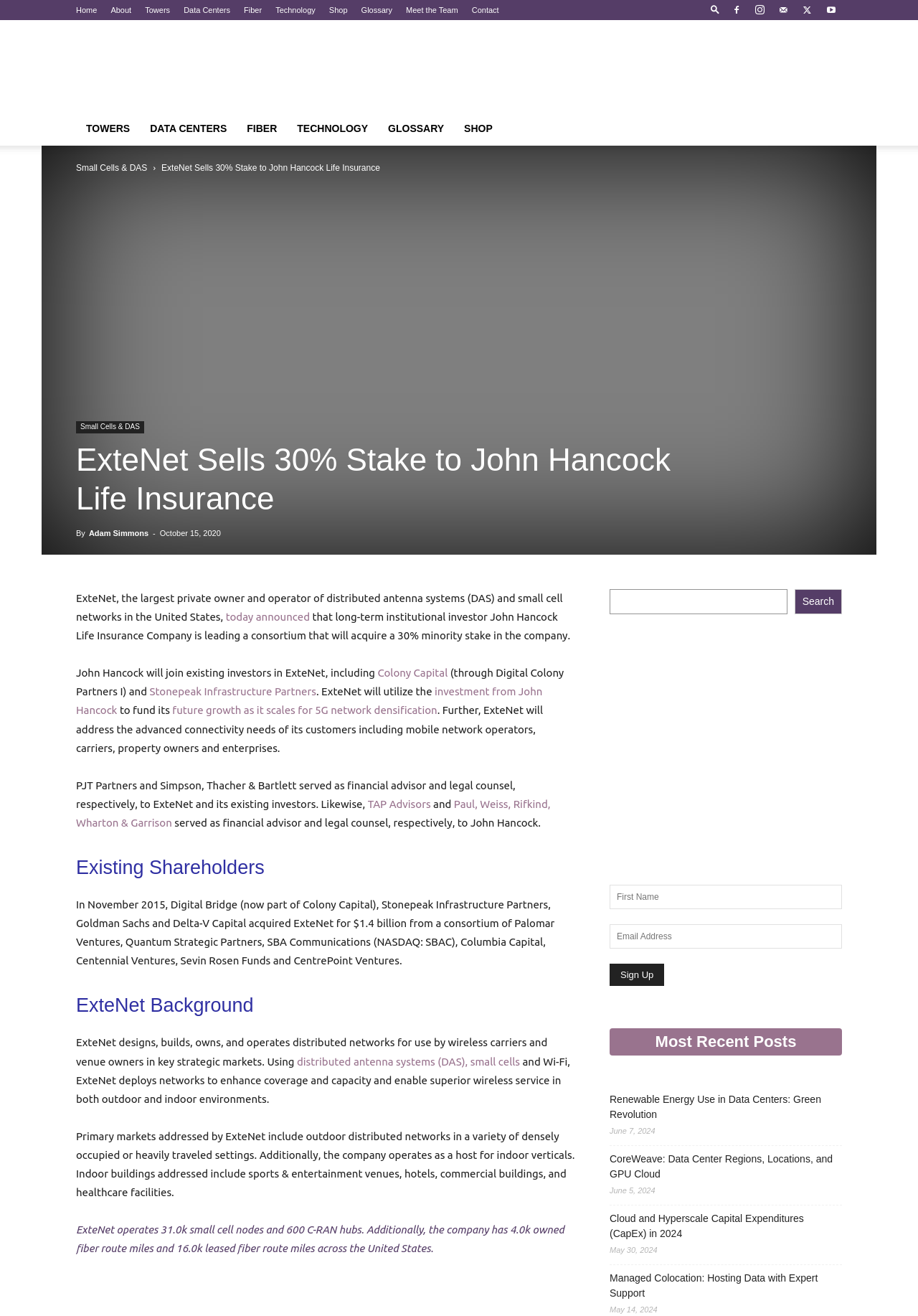What is the purpose of the investment from John Hancock?
Please provide a comprehensive answer based on the details in the screenshot.

According to the webpage content, ExteNet will utilize the investment from John Hancock to fund its future growth as it scales for 5G network densification. This information is obtained from the main article on the webpage.